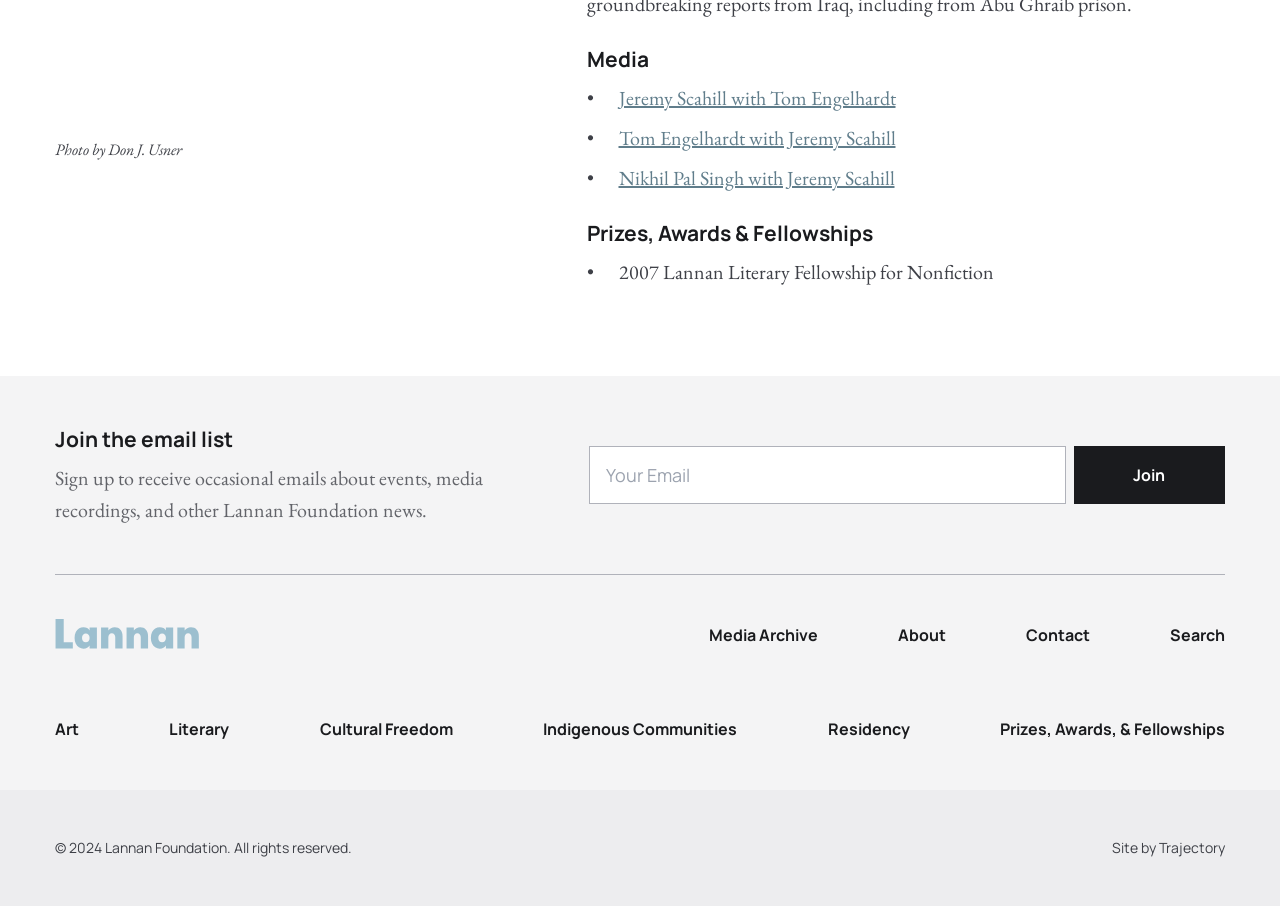Based on the element description: "Jeremy Scahill with Tom Engelhardt", identify the bounding box coordinates for this UI element. The coordinates must be four float numbers between 0 and 1, listed as [left, top, right, bottom].

[0.483, 0.094, 0.7, 0.123]